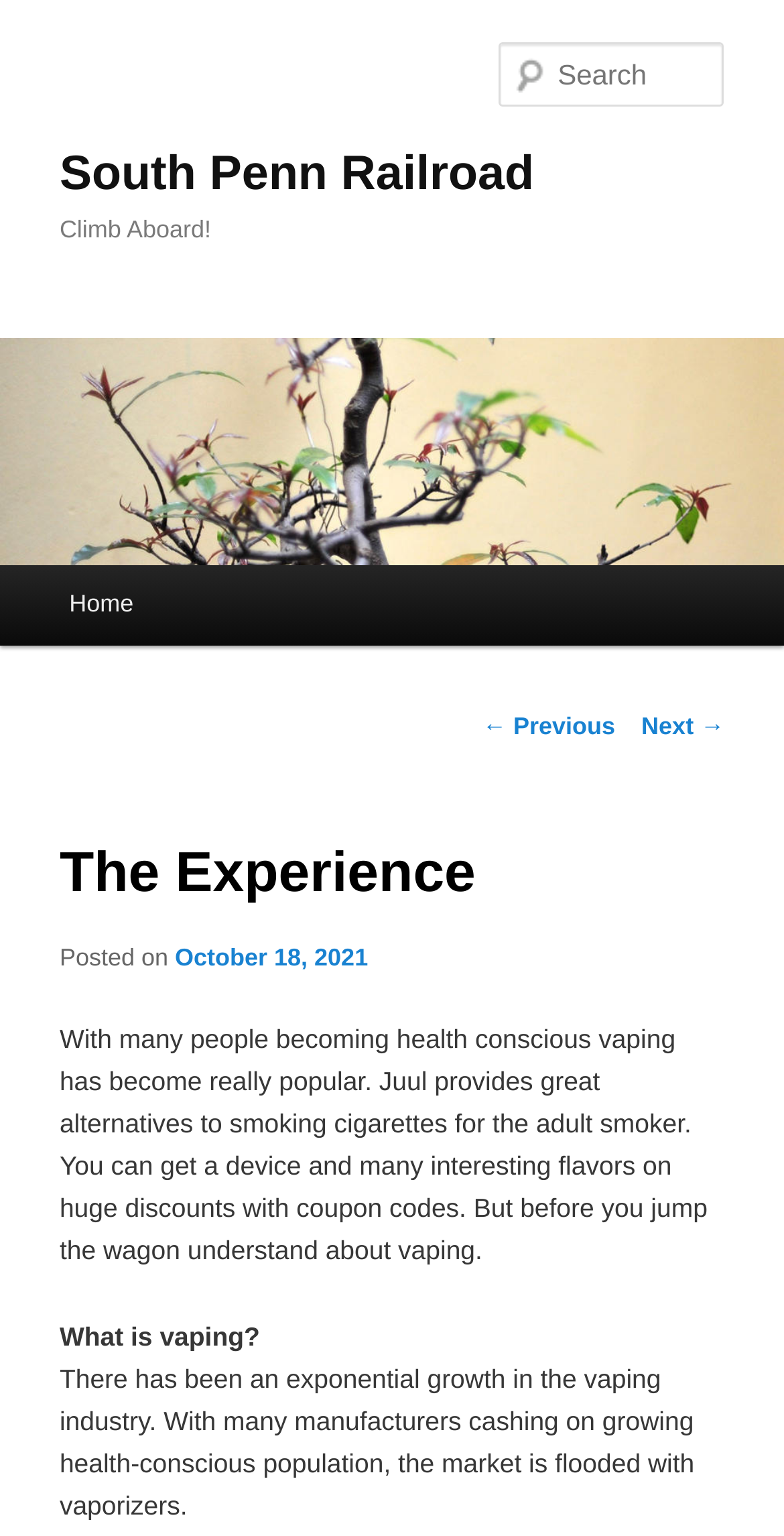Provide your answer in one word or a succinct phrase for the question: 
What can you get with coupon codes?

Devices and flavors